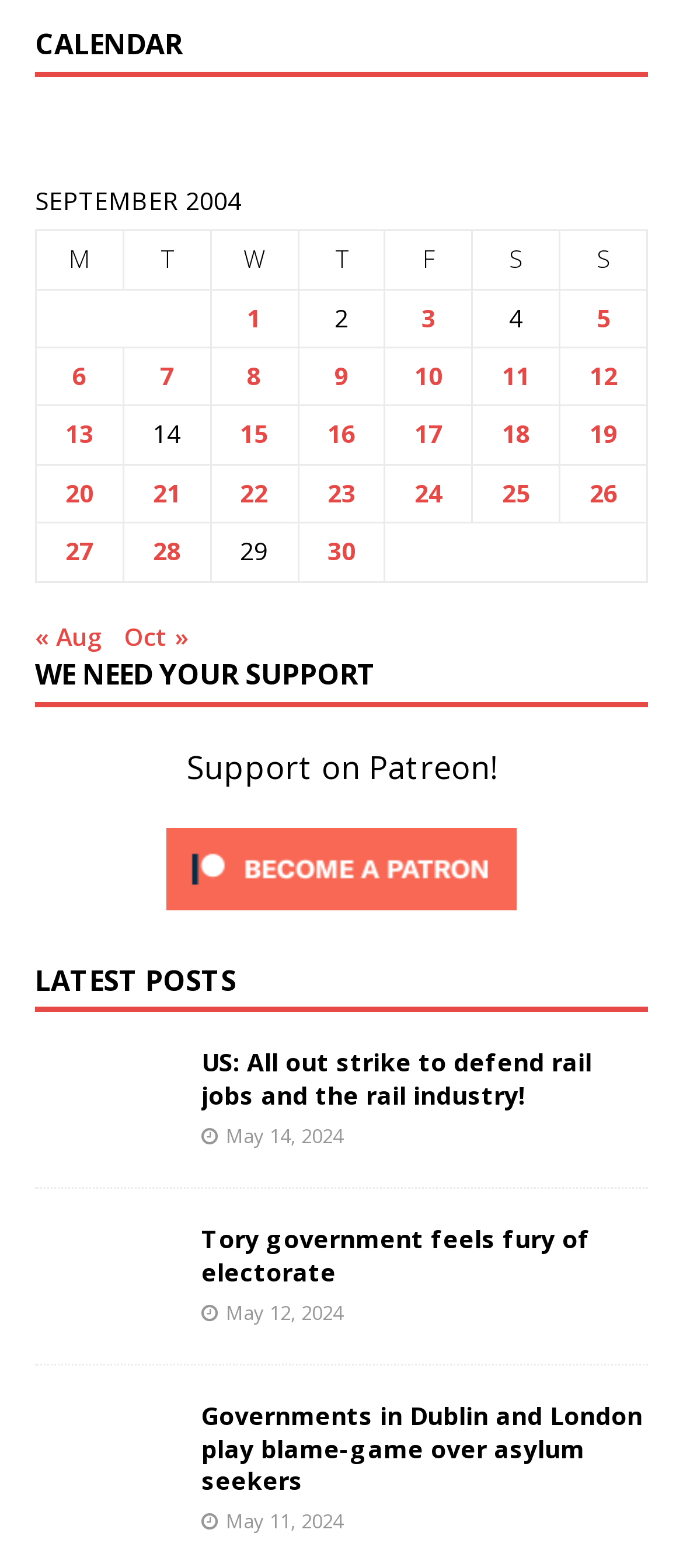Find the bounding box coordinates for the area that must be clicked to perform this action: "View posts published on 15 September 2004".

[0.352, 0.266, 0.393, 0.287]